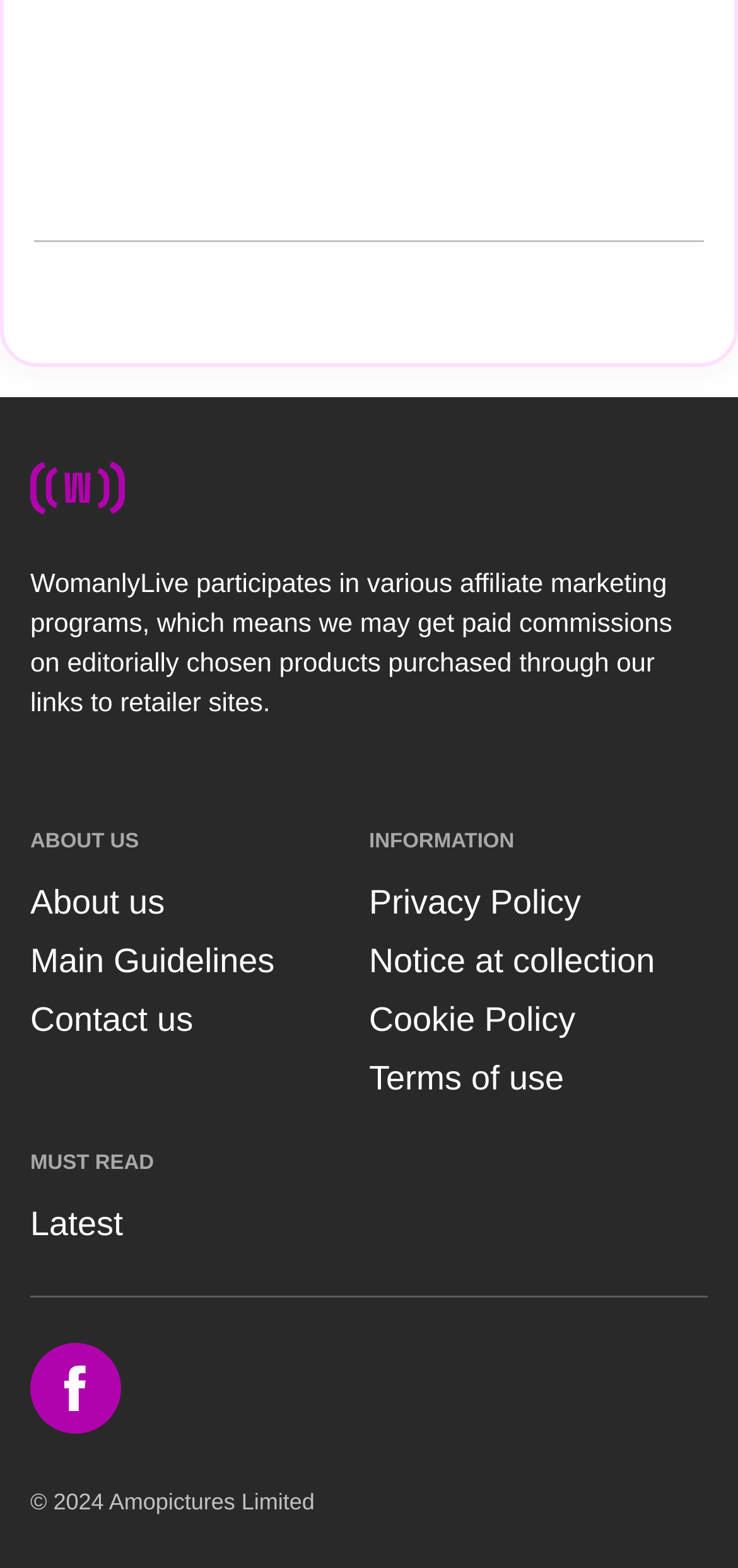Please locate the bounding box coordinates of the region I need to click to follow this instruction: "View Privacy Policy".

[0.5, 0.563, 0.787, 0.587]